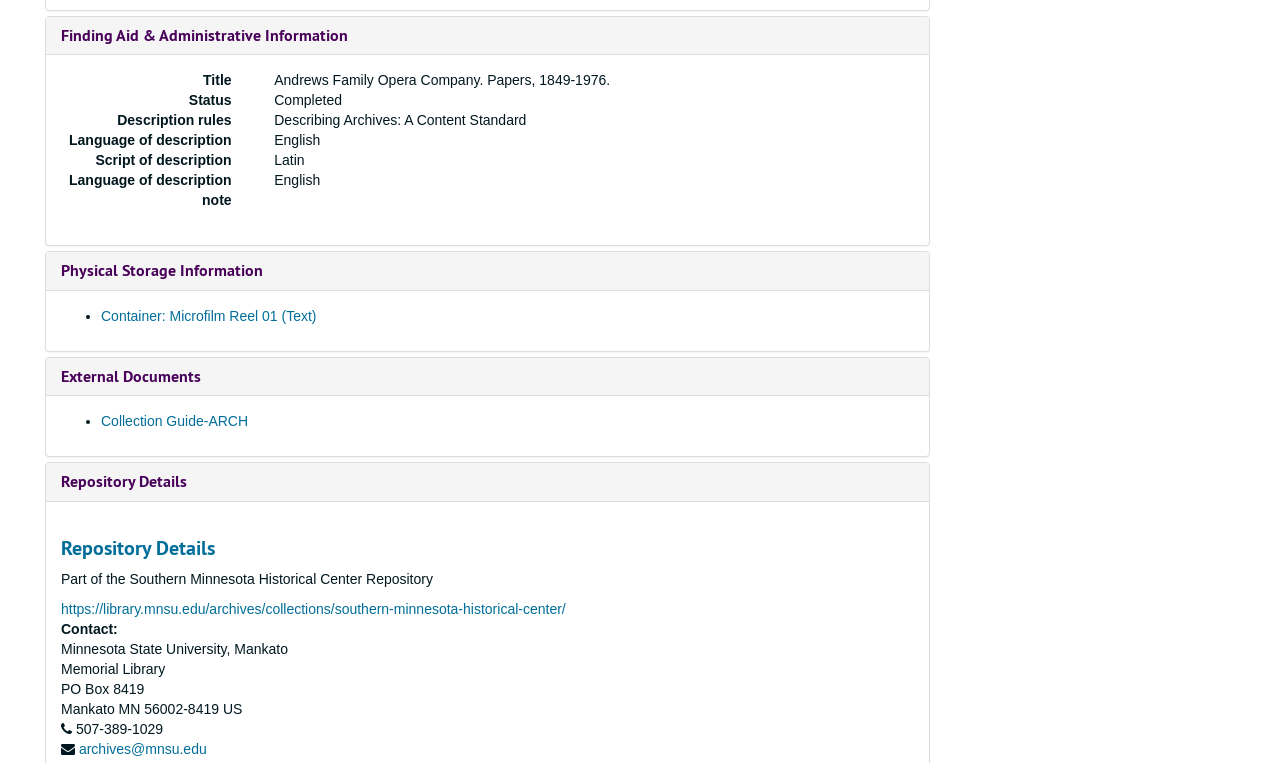Respond with a single word or phrase:
What is the language of description?

English